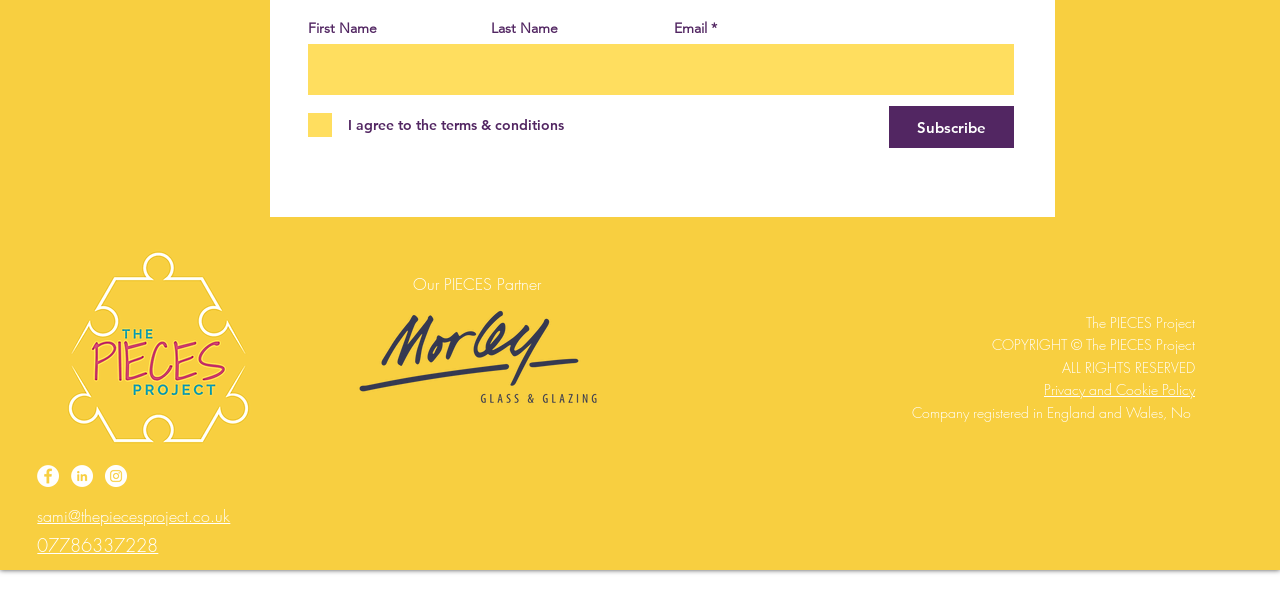Analyze the image and give a detailed response to the question:
What is the email address for contact?

The link element with the description 'sami@thepiecesproject.co.uk' is likely the email address for contacting the website or service.